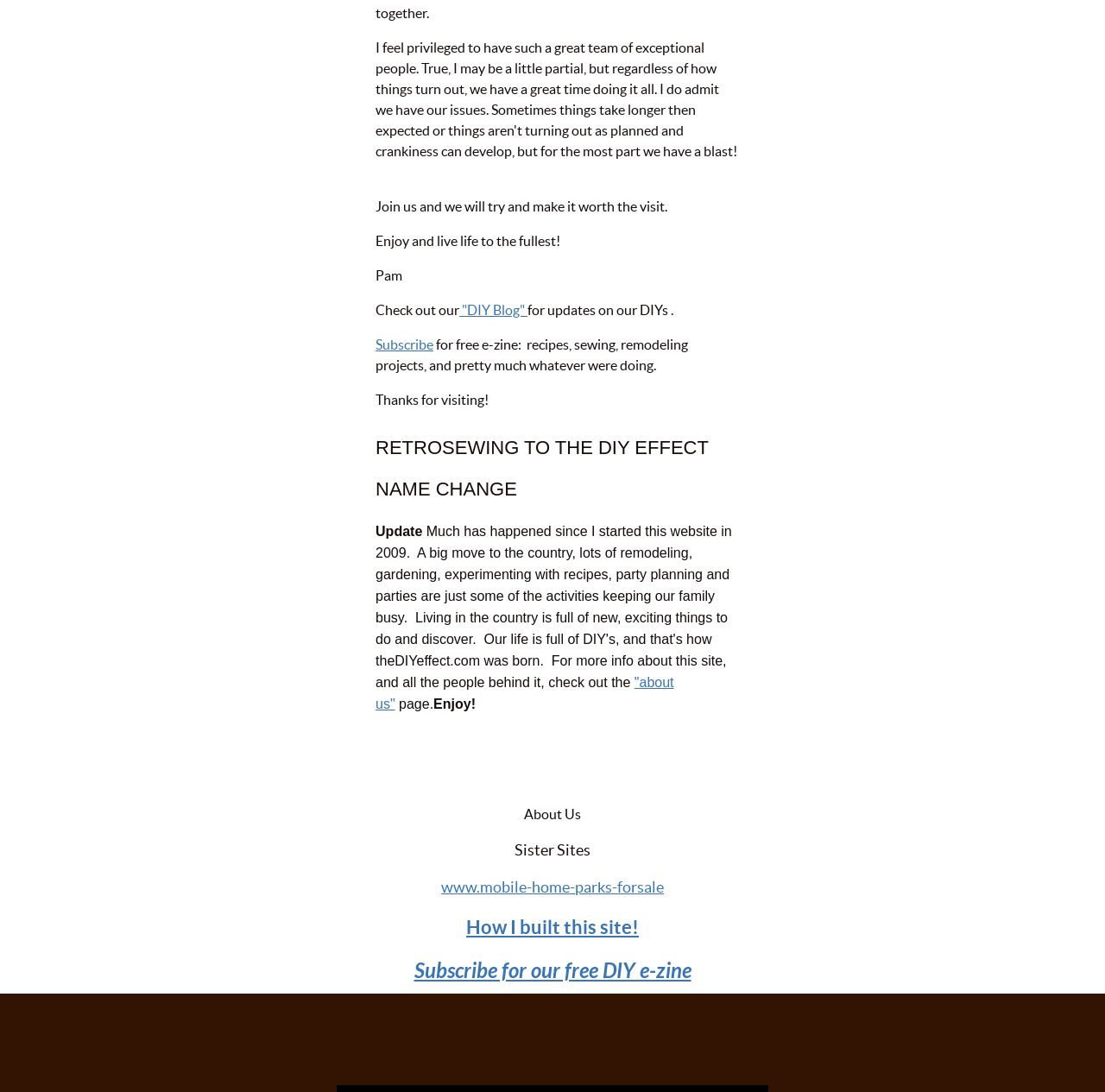Please provide a short answer using a single word or phrase for the question:
What is the topic of the 'about us' page?

The people behind the site